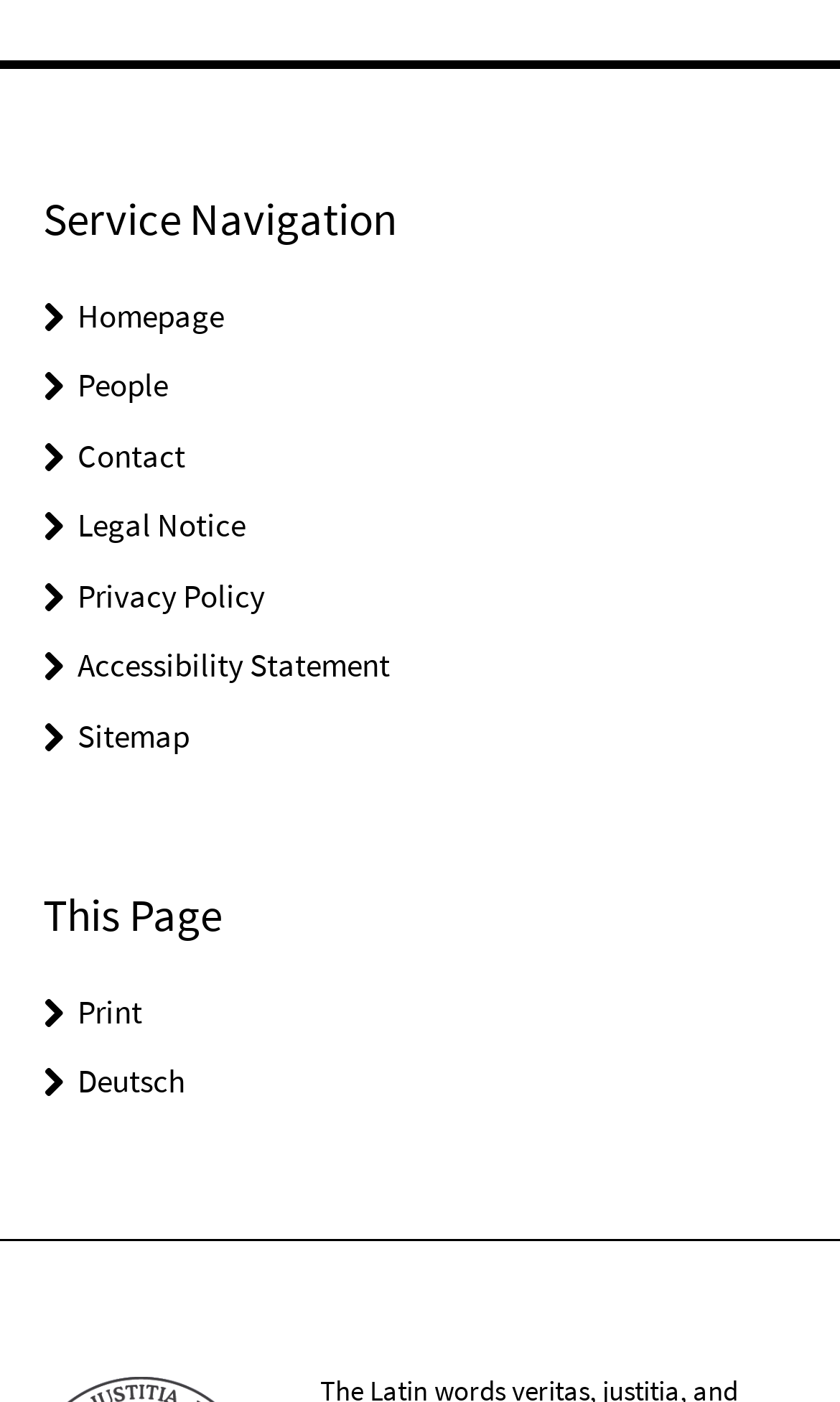Pinpoint the bounding box coordinates for the area that should be clicked to perform the following instruction: "switch to Deutsch".

[0.092, 0.757, 0.221, 0.786]